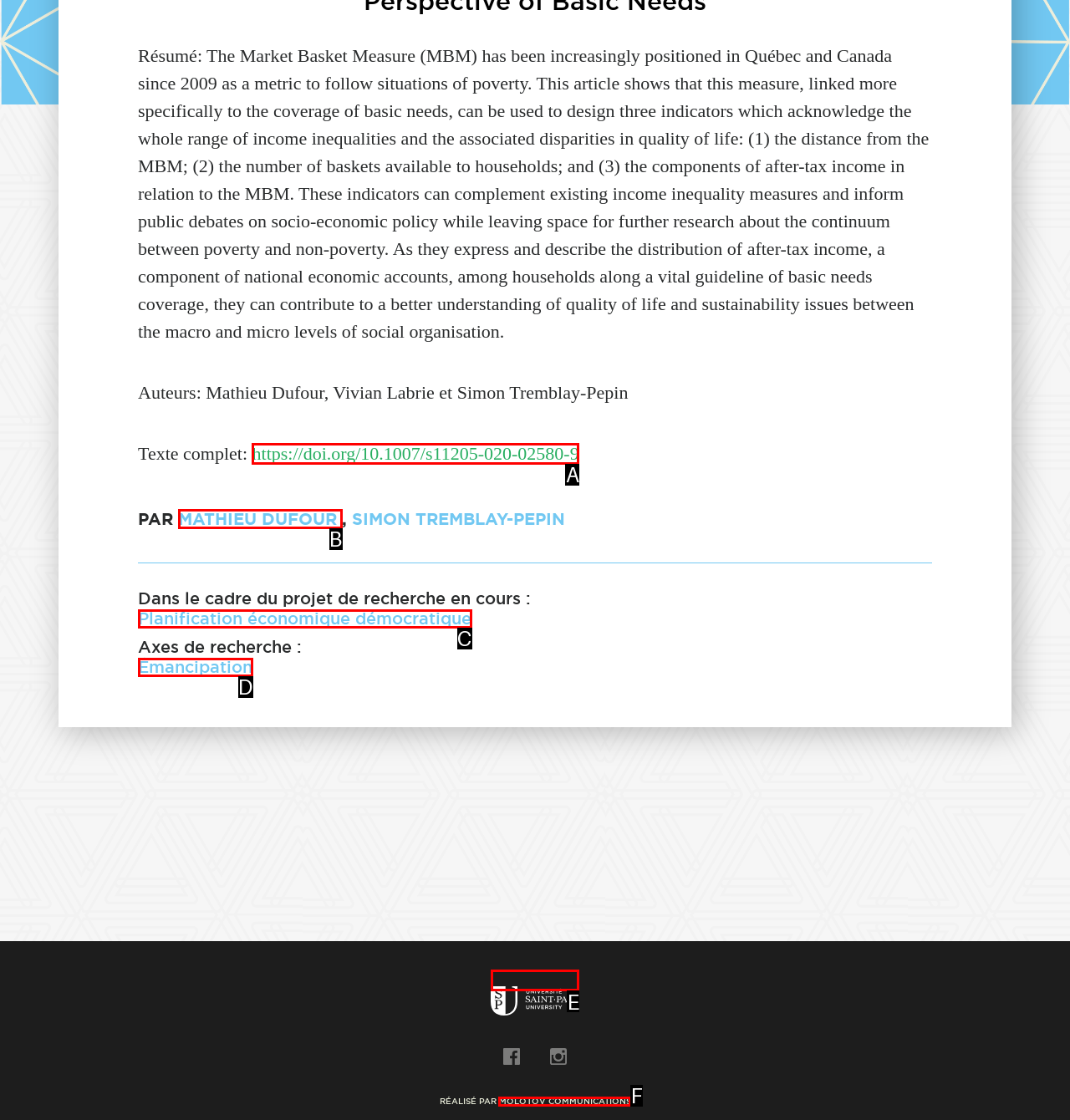Point out the option that aligns with the description: alt="usp"
Provide the letter of the corresponding choice directly.

E